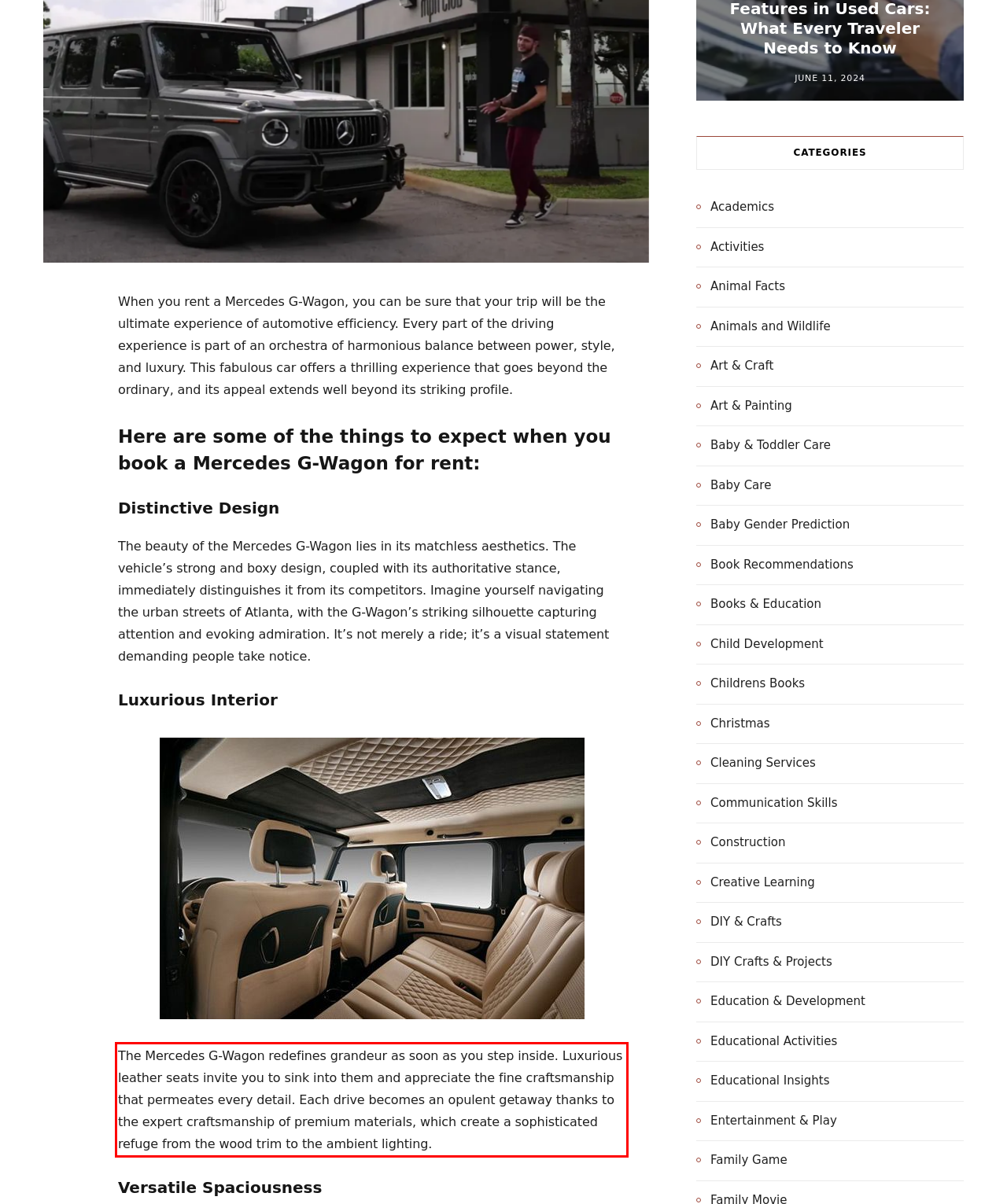Examine the screenshot of the webpage, locate the red bounding box, and perform OCR to extract the text contained within it.

The Mercedes G-Wagon redefines grandeur as soon as you step inside. Luxurious leather seats invite you to sink into them and appreciate the fine craftsmanship that permeates every detail. Each drive becomes an opulent getaway thanks to the expert craftsmanship of premium materials, which create a sophisticated refuge from the wood trim to the ambient lighting.